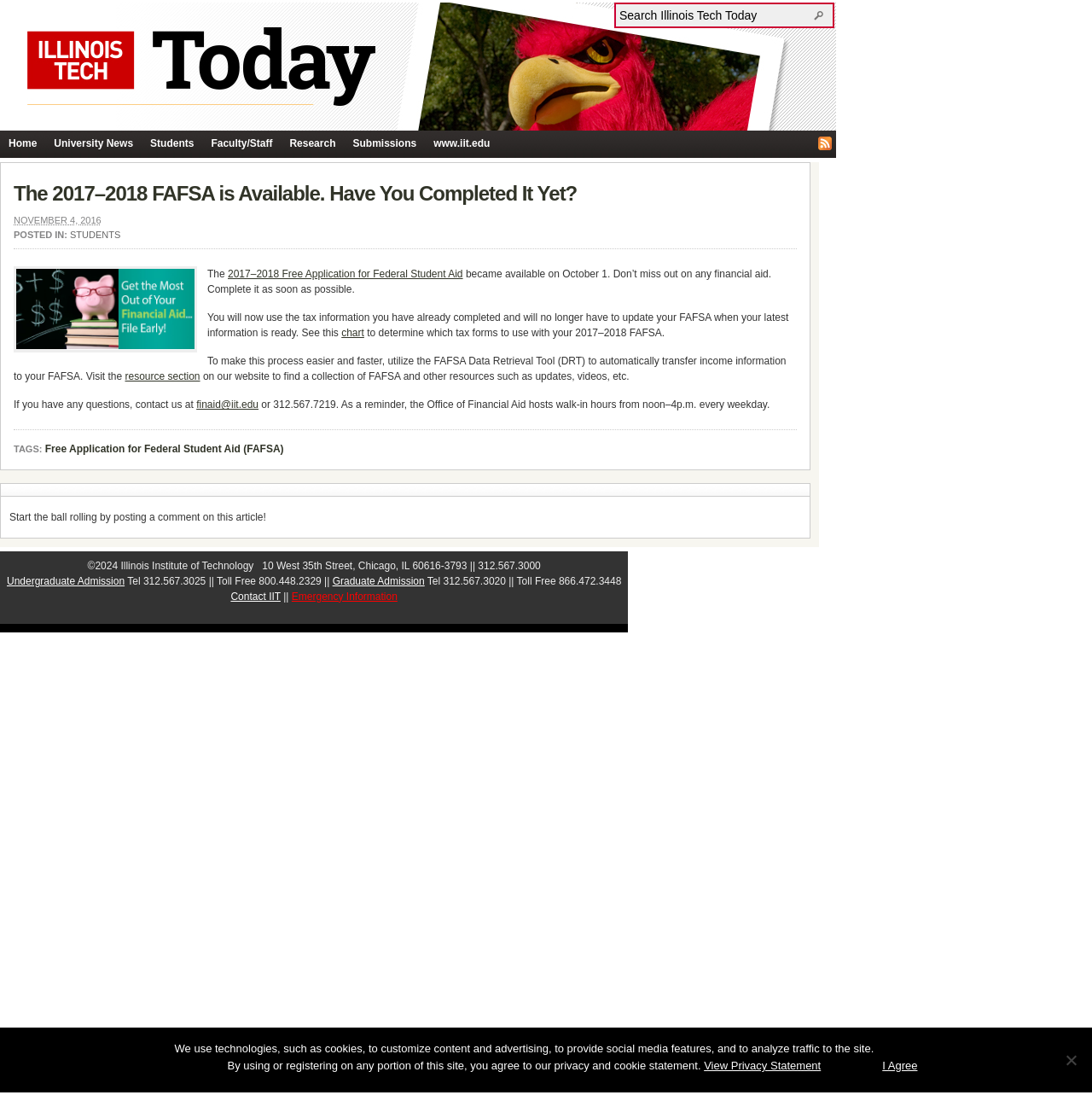Identify the bounding box coordinates of the element to click to follow this instruction: 'Click the Home link'. Ensure the coordinates are four float values between 0 and 1, provided as [left, top, right, bottom].

[0.0, 0.119, 0.042, 0.143]